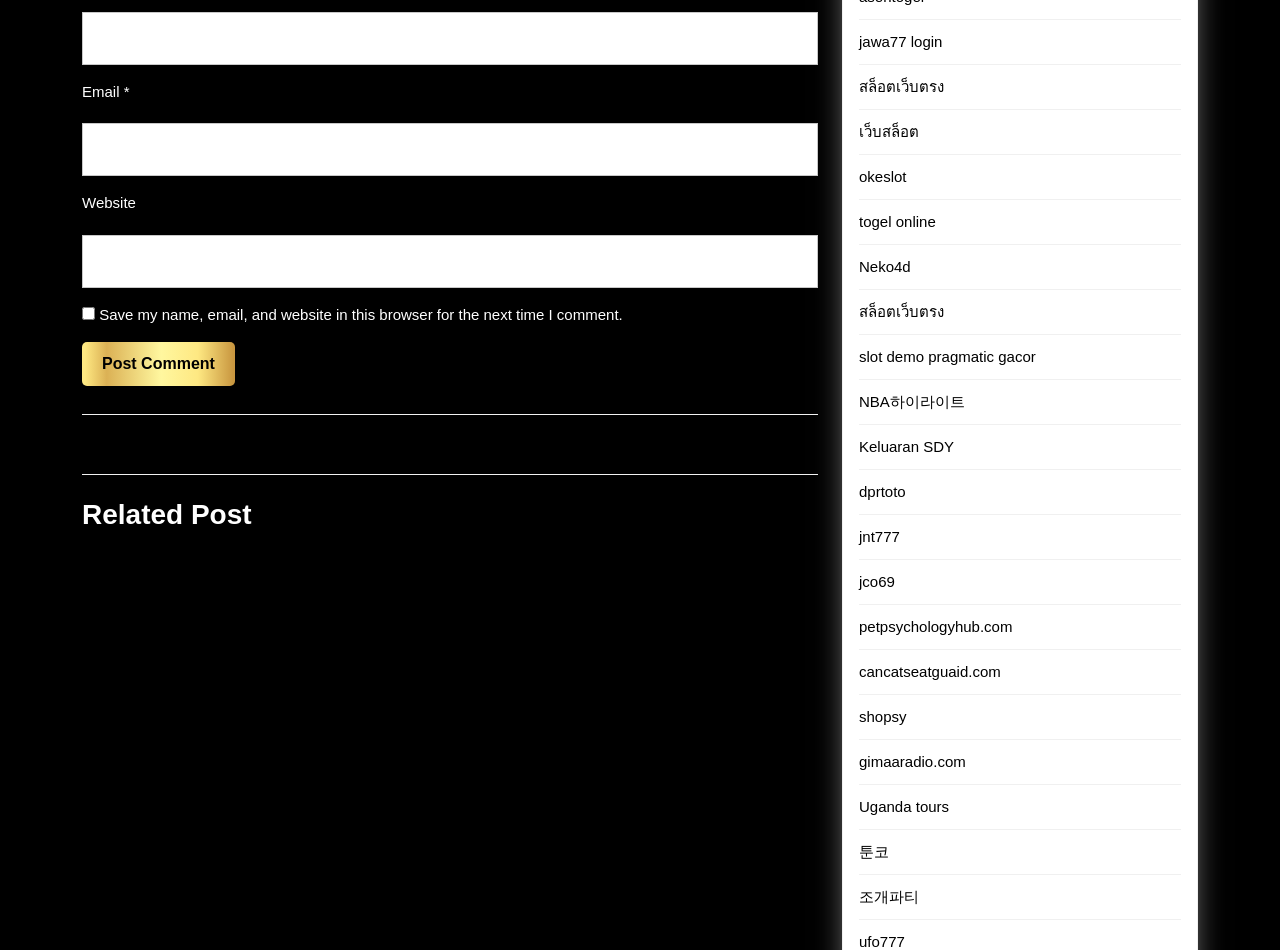Please find the bounding box coordinates of the element that you should click to achieve the following instruction: "Visit the previous post". The coordinates should be presented as four float numbers between 0 and 1: [left, top, right, bottom].

[0.064, 0.435, 0.352, 0.5]